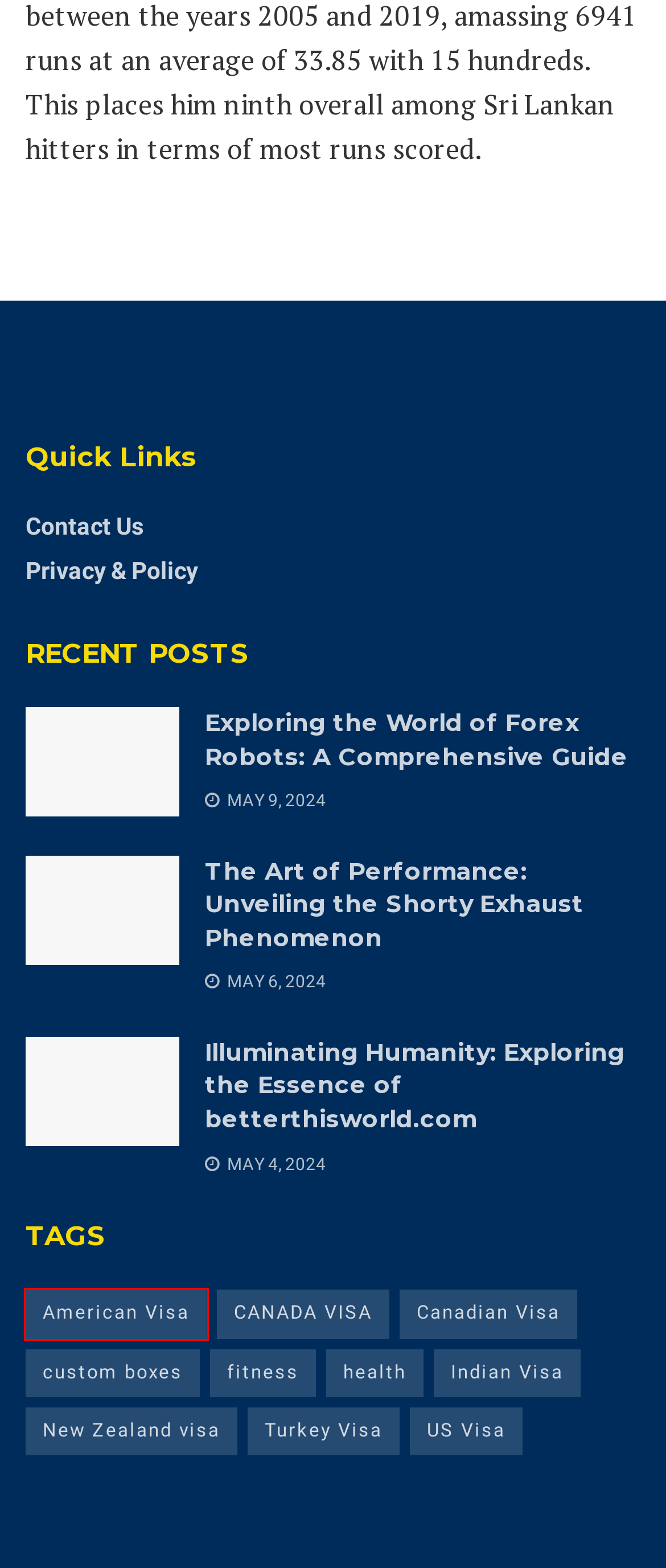Given a webpage screenshot with a UI element marked by a red bounding box, choose the description that best corresponds to the new webpage that will appear after clicking the element. The candidates are:
A. American Visa – ITsNews
B. Illuminating Humanity: Exploring the Essence of betterthisworld.com – ITsNews
C. CANADA VISA – ITsNews
D. Canadian Visa – ITsNews
E. New Zealand visa – ITsNews
F. fitness – ITsNews
G. custom boxes – ITsNews
H. Indian Visa – ITsNews

A